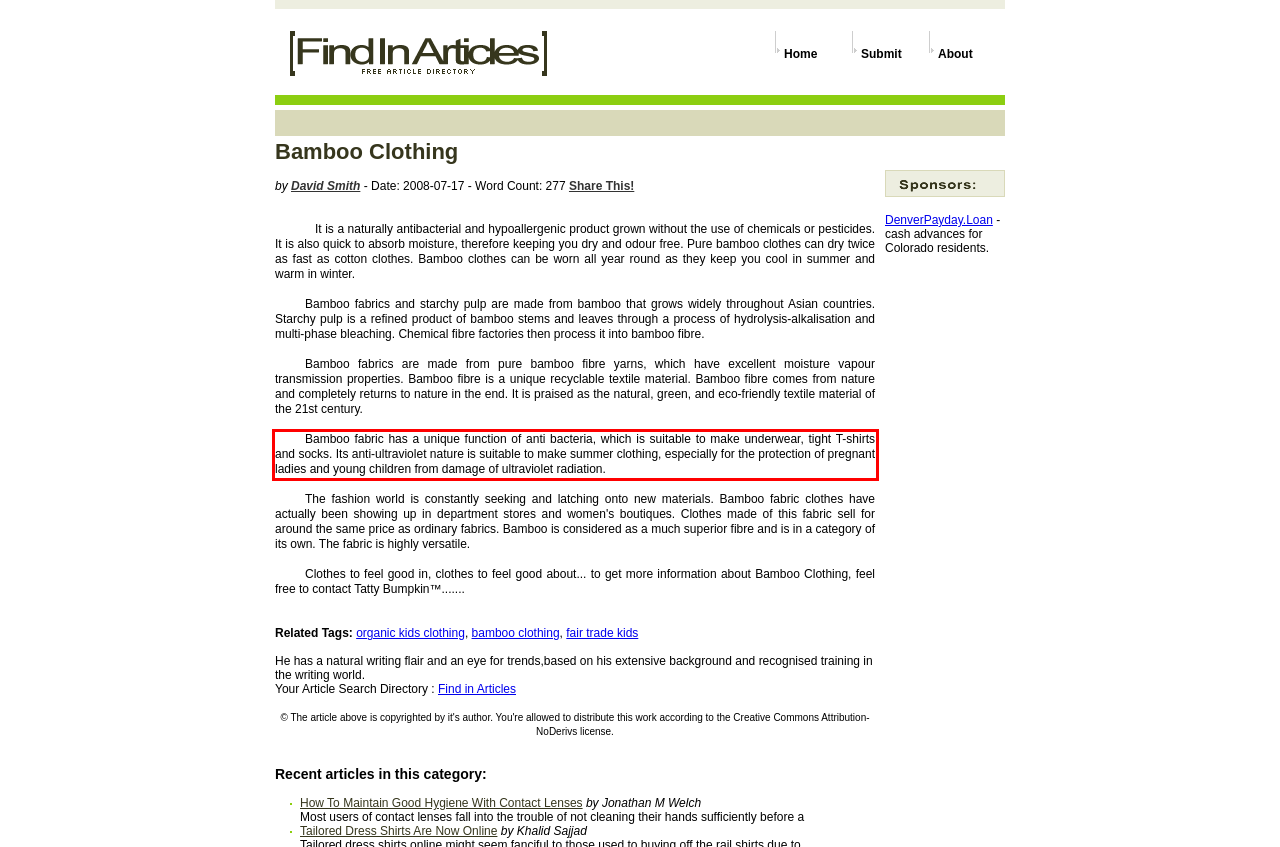Examine the webpage screenshot, find the red bounding box, and extract the text content within this marked area.

Bamboo fabric has a unique function of anti bacteria, which is suitable to make underwear, tight T-shirts and socks. Its anti-ultraviolet nature is suitable to make summer clothing, especially for the protection of pregnant ladies and young children from damage of ultraviolet radiation.